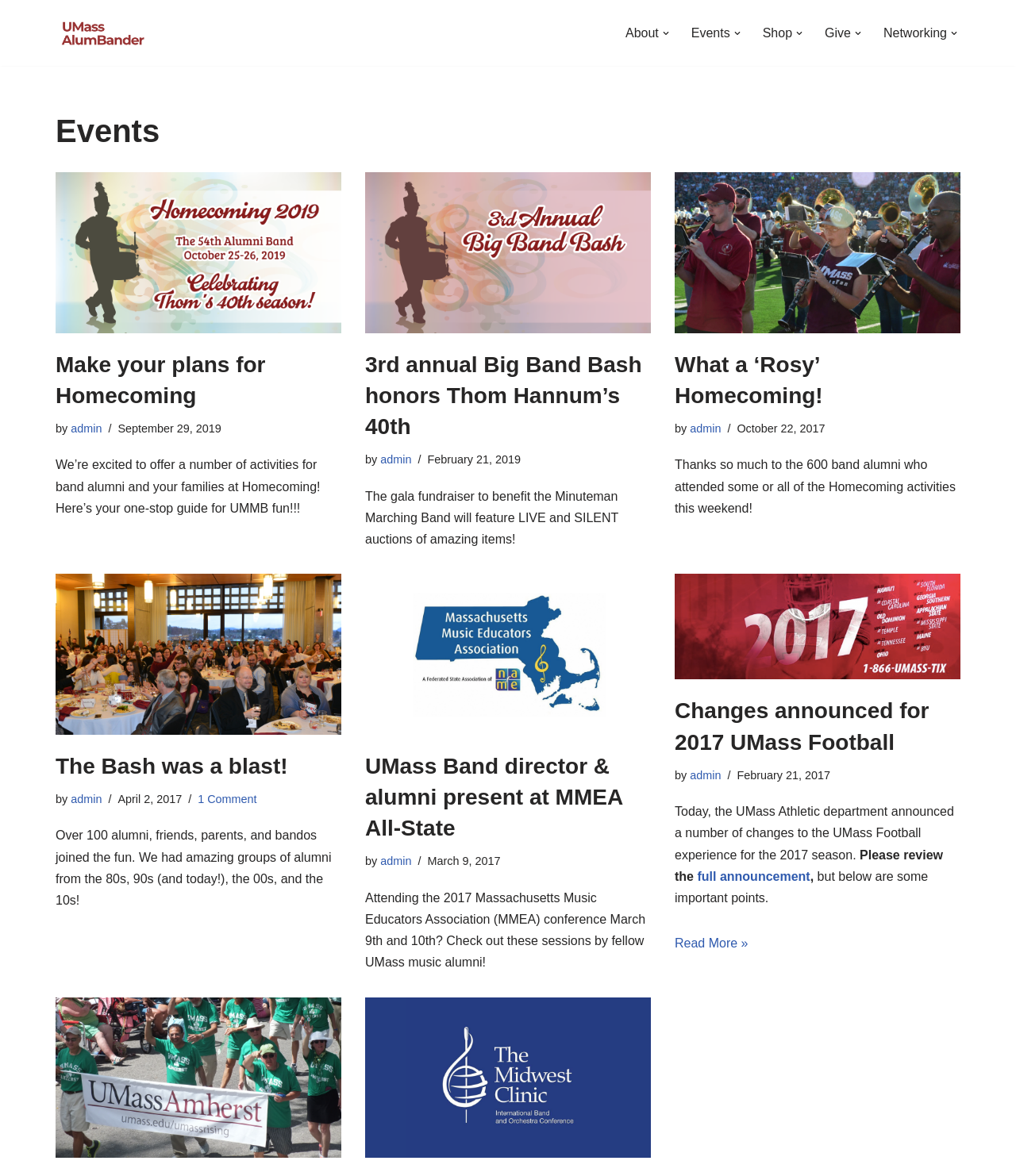Give a detailed account of the webpage's layout and content.

The webpage is about the UMass AlumBander, which appears to be a website for the University of Massachusetts Band Alumni Network. At the top of the page, there is a navigation menu with links to "About", "Events", "Shop", "Give", and "Networking". Below the navigation menu, there is a heading that reads "Events".

The main content of the page is divided into four columns, each containing a series of articles or event listings. Each article has a heading, a brief description, and a link to read more. The articles are arranged in a grid-like pattern, with three articles in the first column, three in the second column, and three in the third column. The fourth column is empty.

The articles appear to be about various events and activities related to the UMass Band Alumni Network, including Homecoming, the Big Band Bash, and presentations at the Massachusetts Music Educators Association (MMEA) conference. Each article has a date and time associated with it, and some have images.

At the top-left corner of the page, there is a link to "Skip to content", and at the top-right corner, there is a logo image with the text "UMass AlumBander".